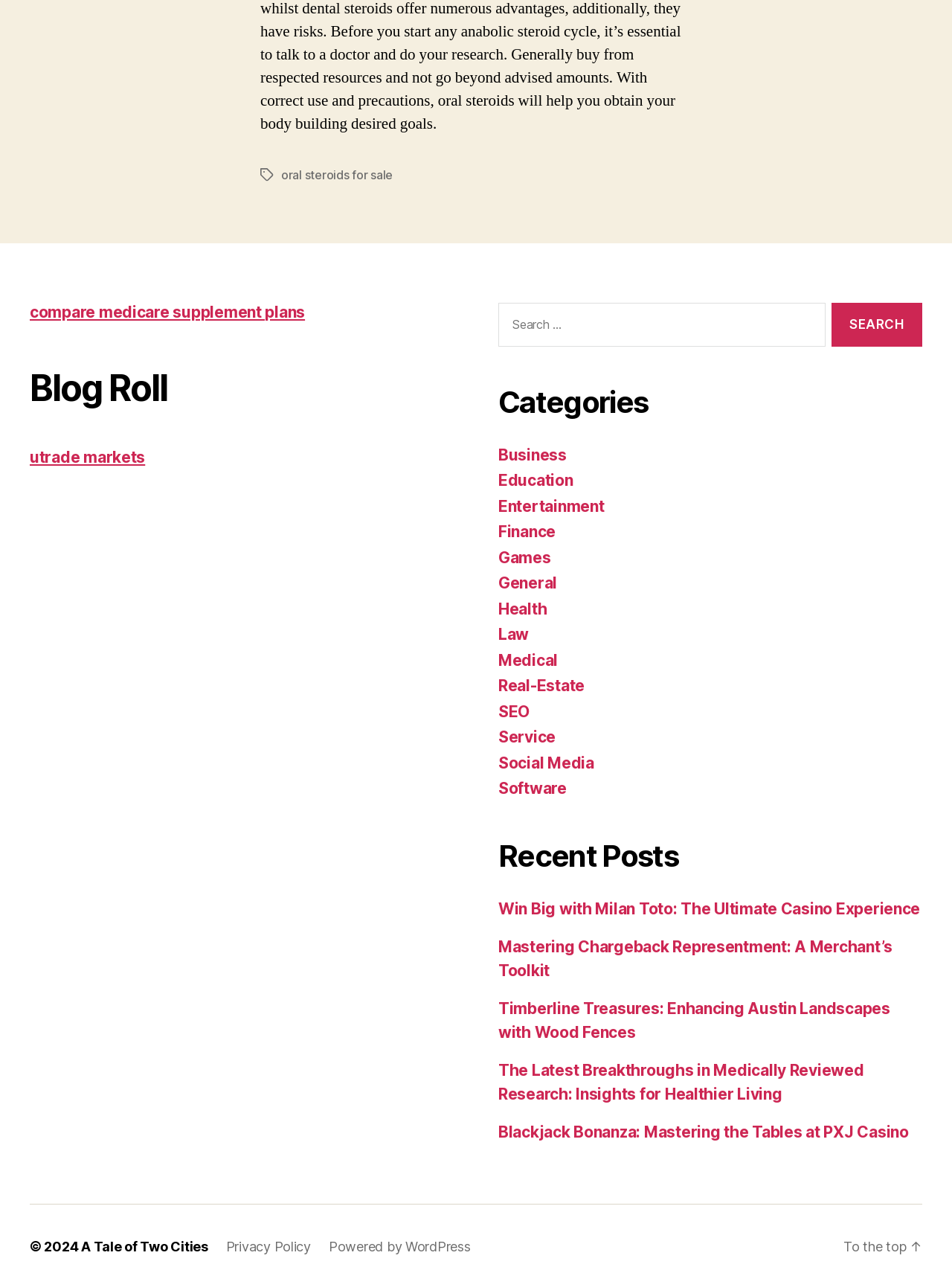From the webpage screenshot, predict the bounding box coordinates (top-left x, top-left y, bottom-right x, bottom-right y) for the UI element described here: oral steroids for sale

[0.295, 0.132, 0.413, 0.144]